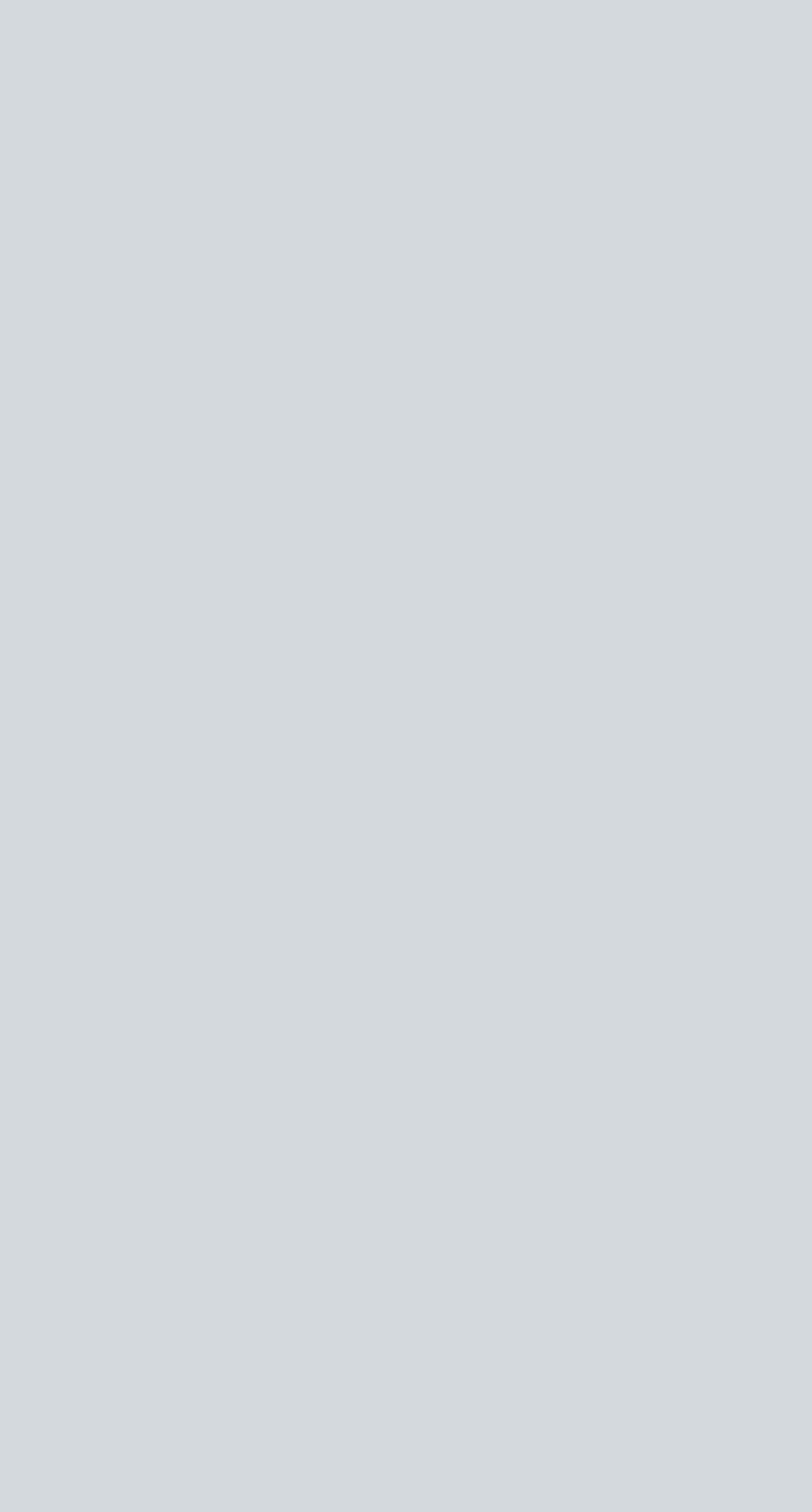Find the bounding box coordinates of the element to click in order to complete this instruction: "Check PostScript plugin". The bounding box coordinates must be four float numbers between 0 and 1, denoted as [left, top, right, bottom].

[0.282, 0.465, 0.523, 0.487]